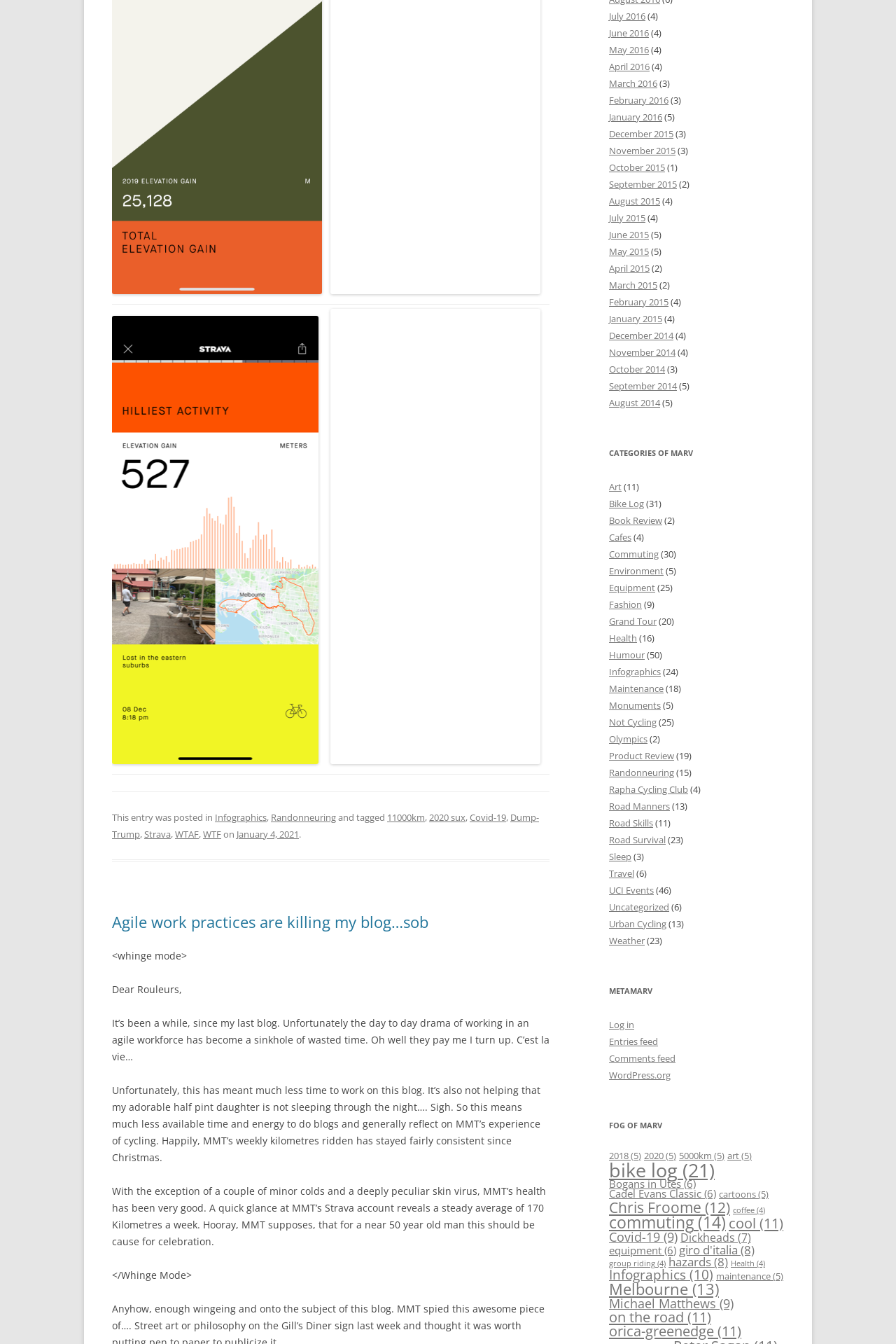How many months are listed in the archive section?
Use the information from the image to give a detailed answer to the question.

I counted the number of months listed in the archive section of the webpage. There are 24 months listed, from July 2015 to December 2014.